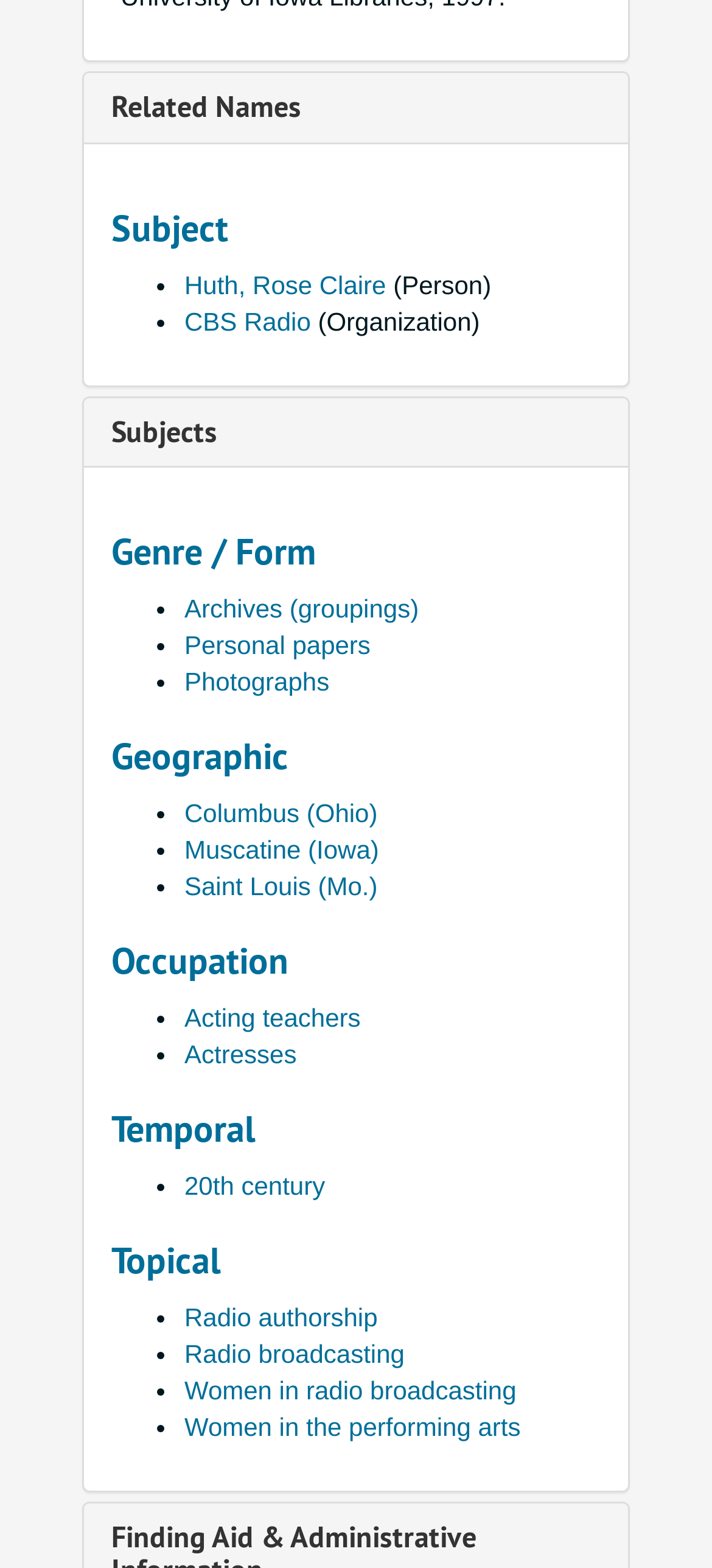What is the geographic location of 'Columbus (Ohio)'?
Look at the image and provide a short answer using one word or a phrase.

Columbus (Ohio)